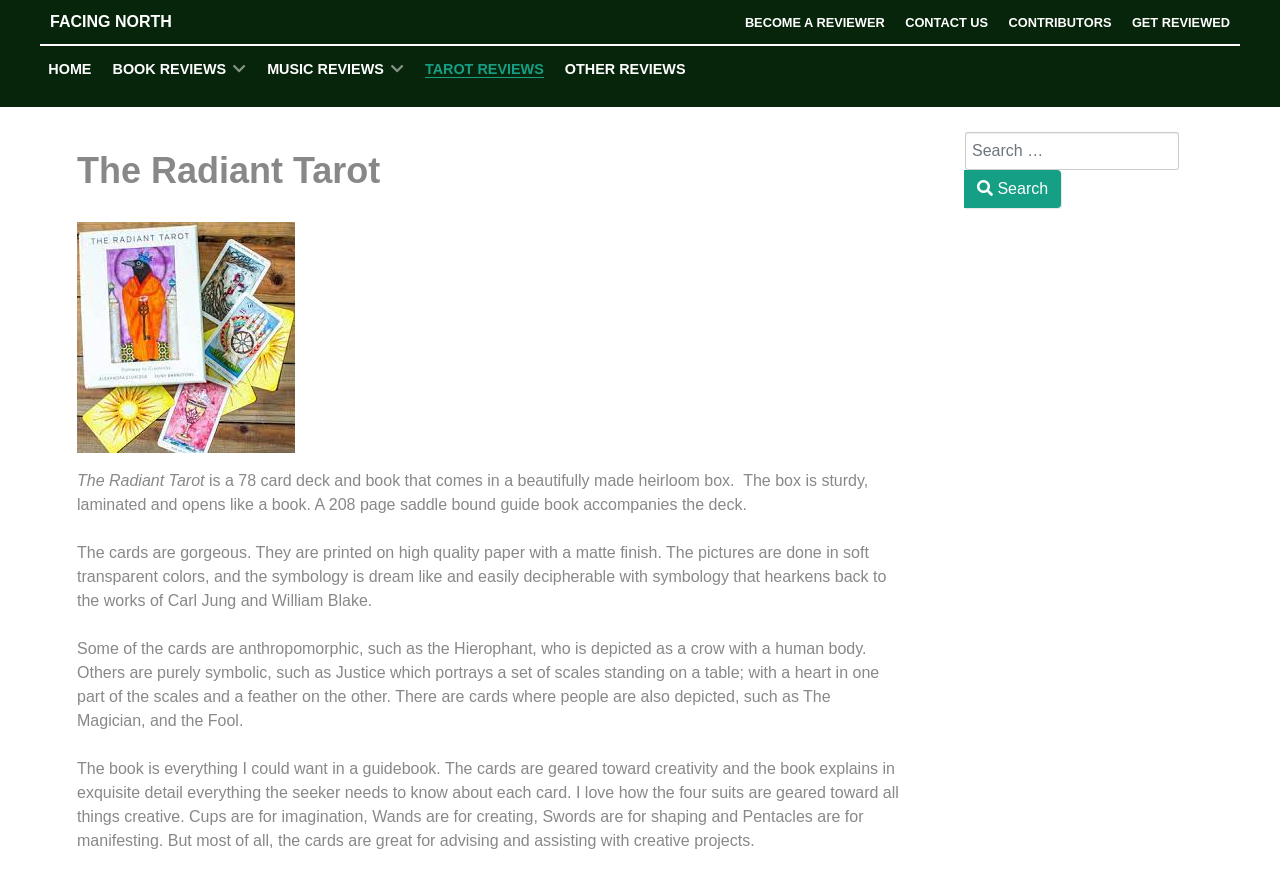Reply to the question with a single word or phrase:
What is the purpose of the four suits in the deck?

for creativity